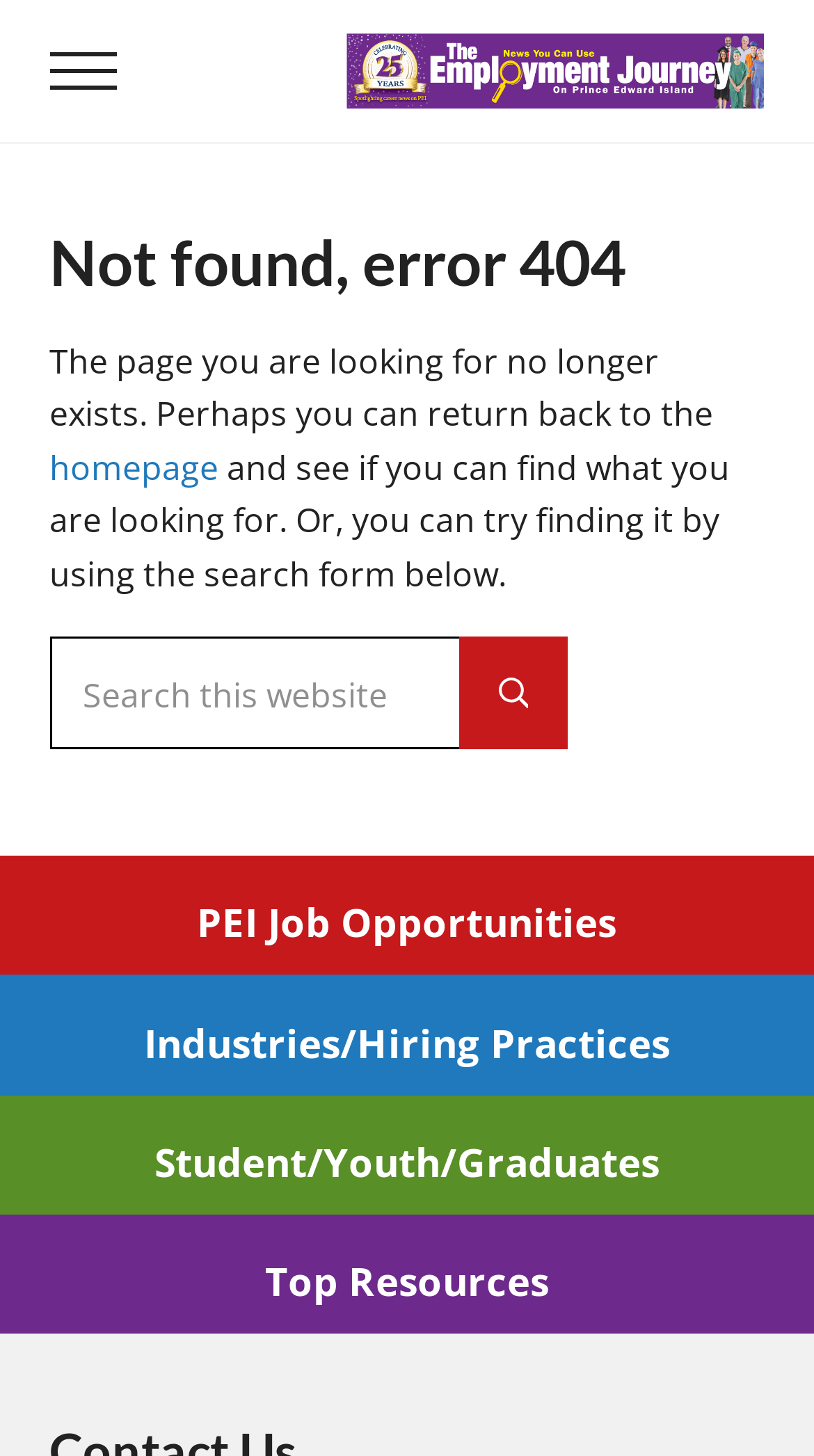Determine the bounding box coordinates of the area to click in order to meet this instruction: "explore Friday Music".

None